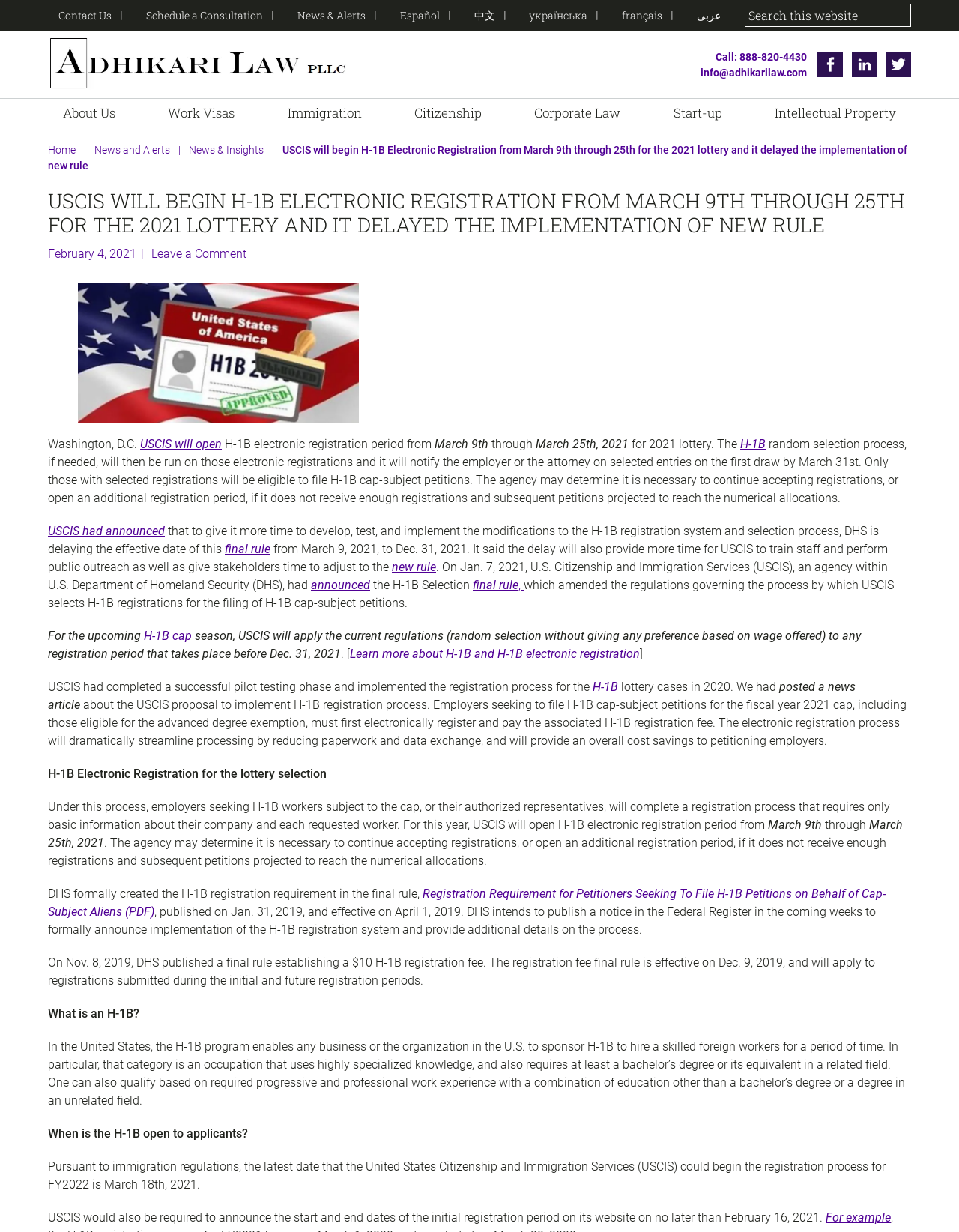Identify the bounding box coordinates for the region of the element that should be clicked to carry out the instruction: "View post details". The bounding box coordinates should be four float numbers between 0 and 1, i.e., [left, top, right, bottom].

None